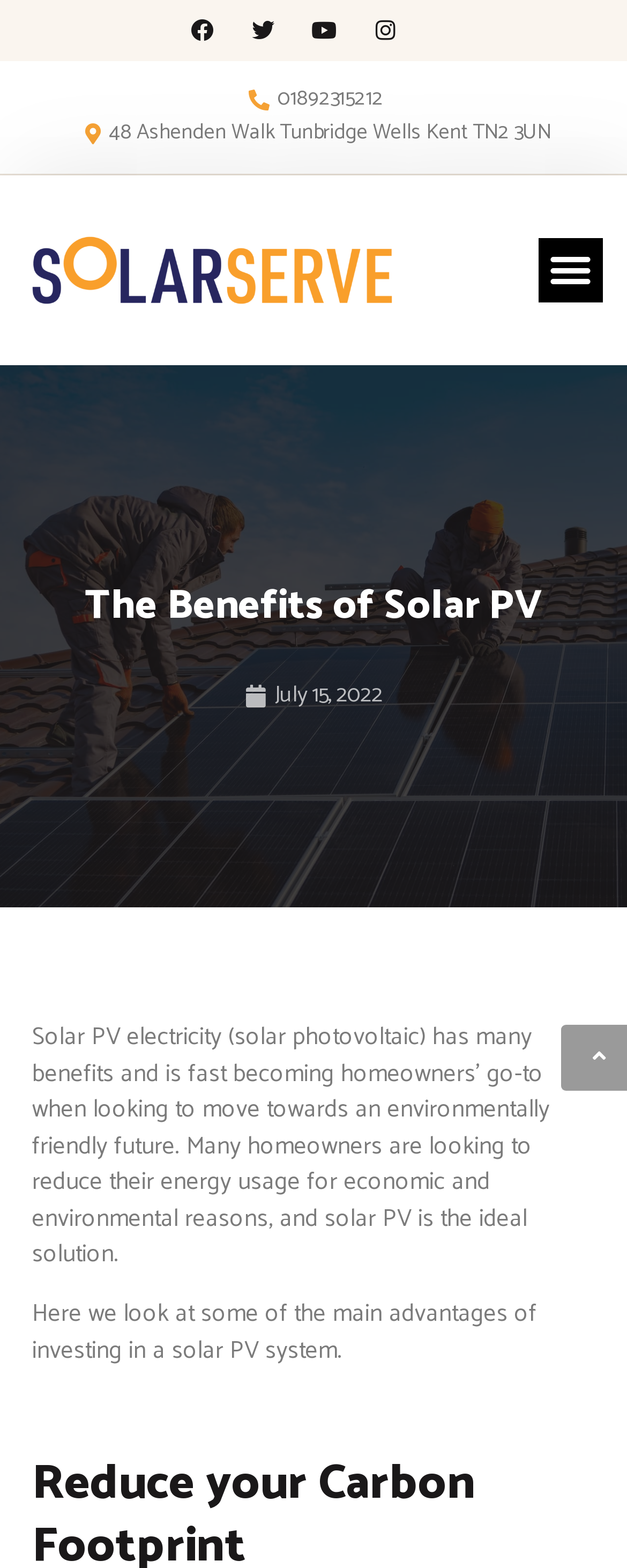Identify the bounding box for the UI element described as: "July 15, 2022". The coordinates should be four float numbers between 0 and 1, i.e., [left, top, right, bottom].

[0.39, 0.433, 0.61, 0.456]